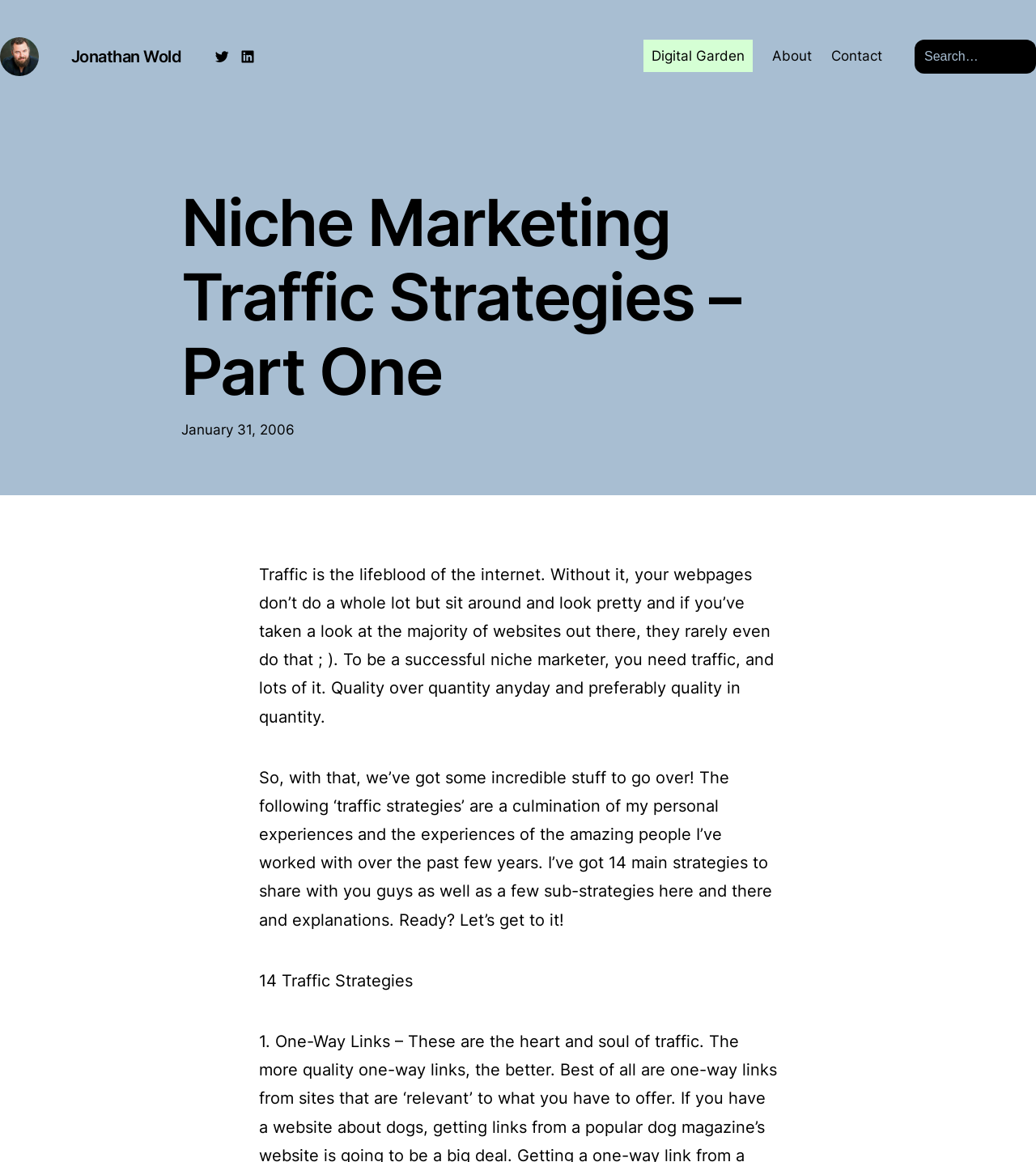Can you find the bounding box coordinates for the element that needs to be clicked to execute this instruction: "read about the author"? The coordinates should be given as four float numbers between 0 and 1, i.e., [left, top, right, bottom].

[0.069, 0.04, 0.175, 0.057]